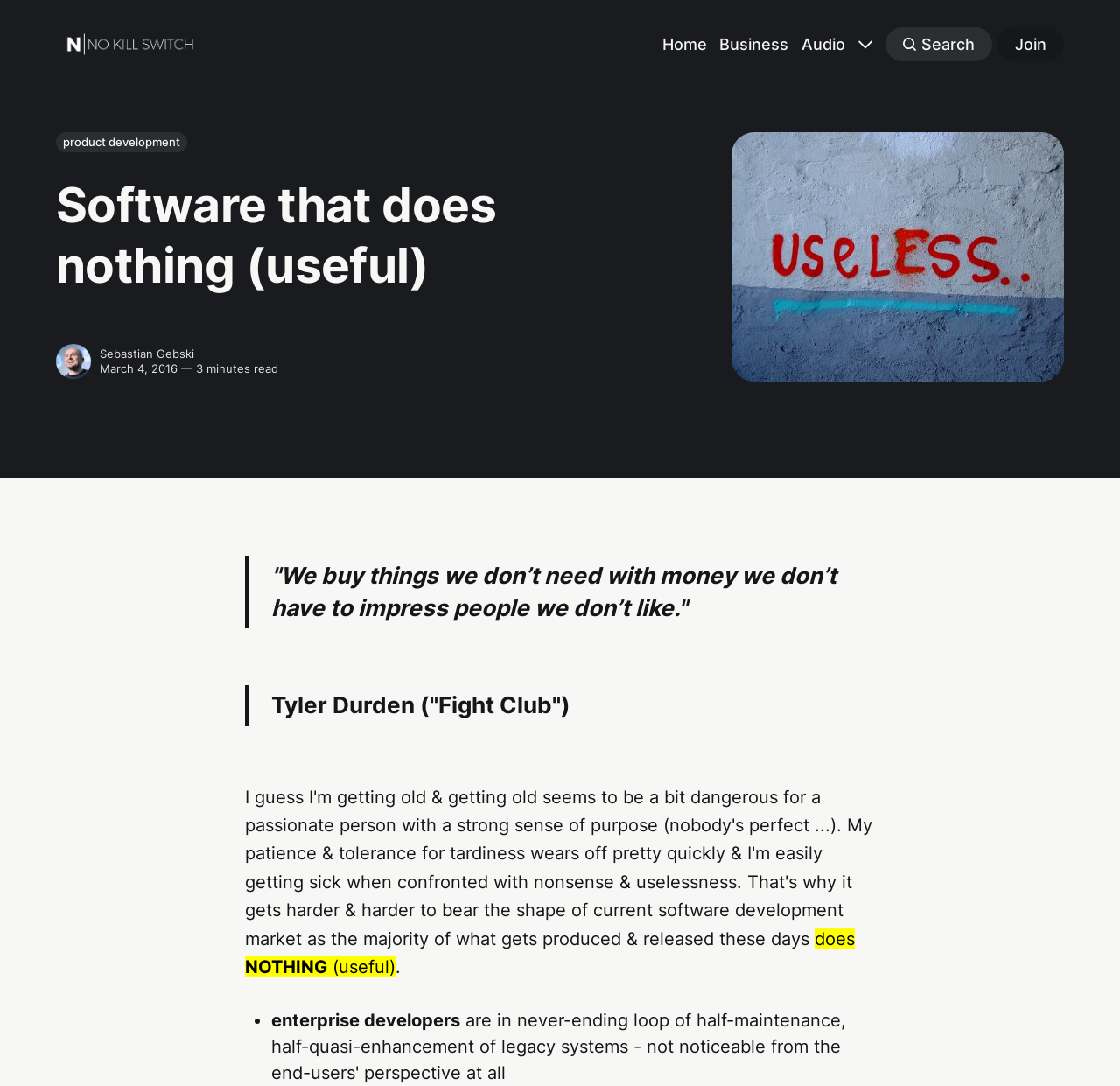Locate the bounding box of the UI element described by: "alt="No Kill Switch home"" in the given webpage screenshot.

[0.05, 0.024, 0.184, 0.056]